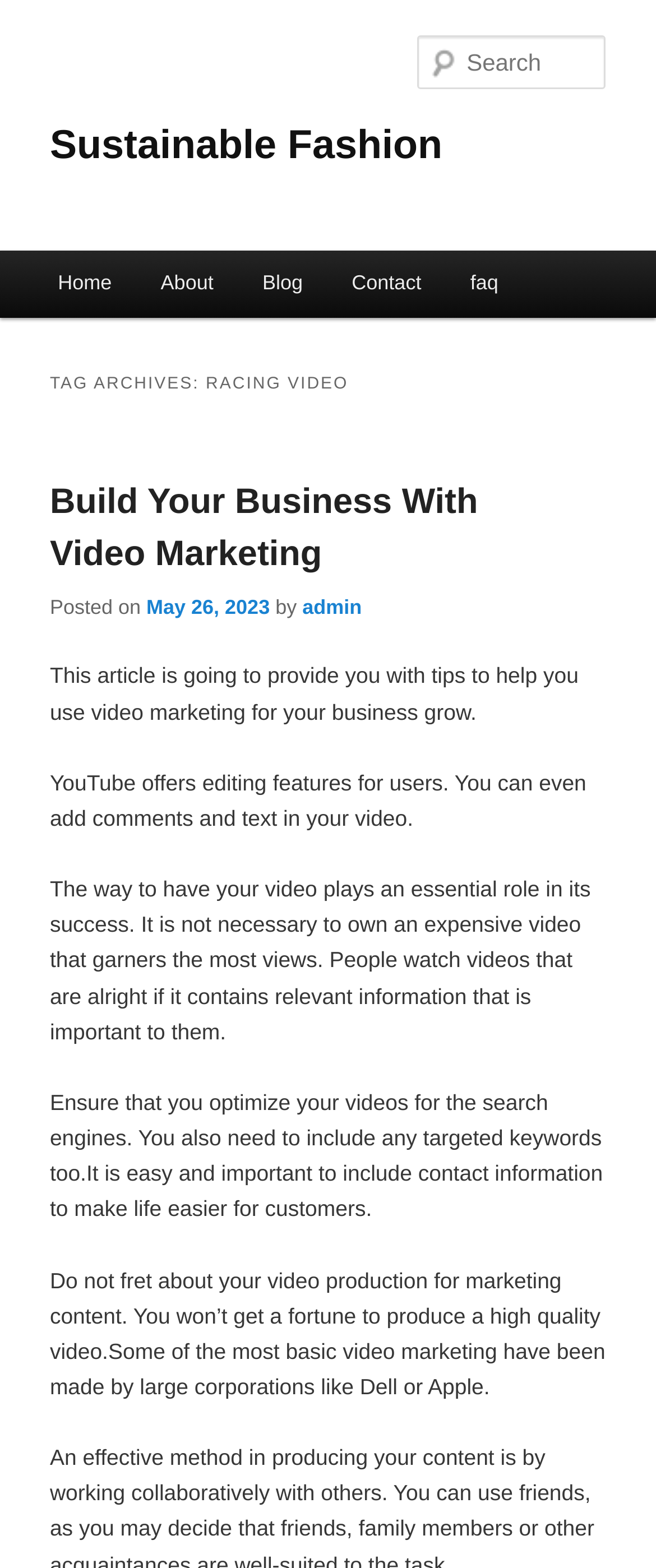Who is the author of the article?
Please provide a comprehensive answer based on the details in the screenshot.

The author of the article is 'admin', which is mentioned in the text 'by admin'.